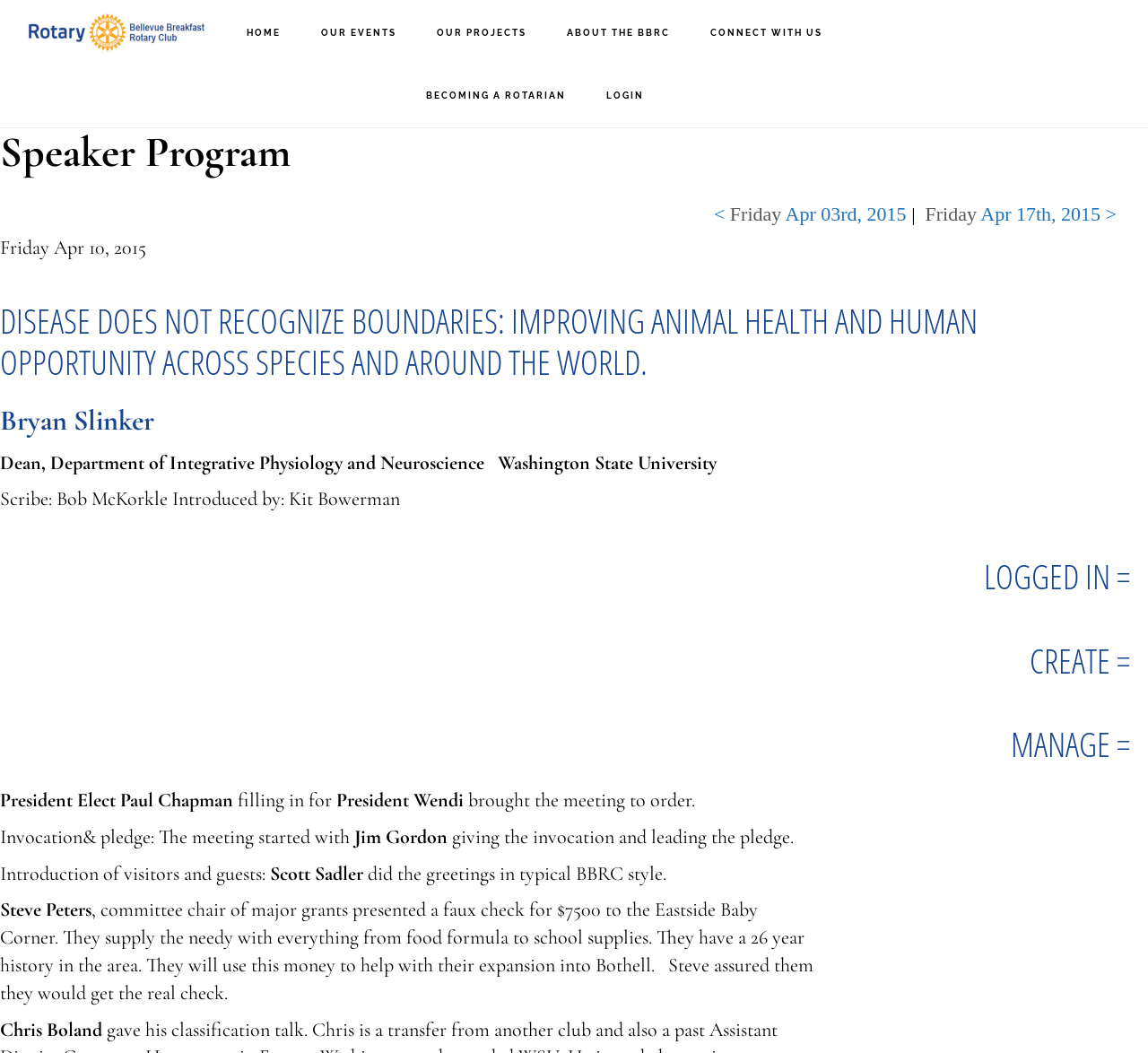Give a complete and precise description of the webpage's appearance.

This webpage is about the Bellevue Breakfast Rotary Club, with a focus on a speaker program event. At the top, there are two links to skip to main content and footer. Below that, there is a navigation menu with links to different sections of the website, including home, events, projects, and about the club.

The main content of the page is an article about a speaker program event that took place on Friday, April 10, 2015. The event featured a speaker, Bryan Slinker, who is the Dean of the Department of Integrative Physiology and Neuroscience at Washington State University. The article provides details about the event, including the speaker's introduction, the scribe, and the person who introduced the speaker.

The article also includes information about the club's meeting, including the president elect, Paul Chapman, who filled in for President Wendi, and the invocation and pledge led by Jim Gordon. Additionally, there is a section about the introduction of visitors and guests, and a presentation by Steve Peters, committee chair of major grants, who presented a faux check for $7500 to the Eastside Baby Corner.

Throughout the page, there are several headings and static text elements that provide additional information and context about the event and the club. Overall, the page appears to be a summary of a specific event and meeting of the Bellevue Breakfast Rotary Club.